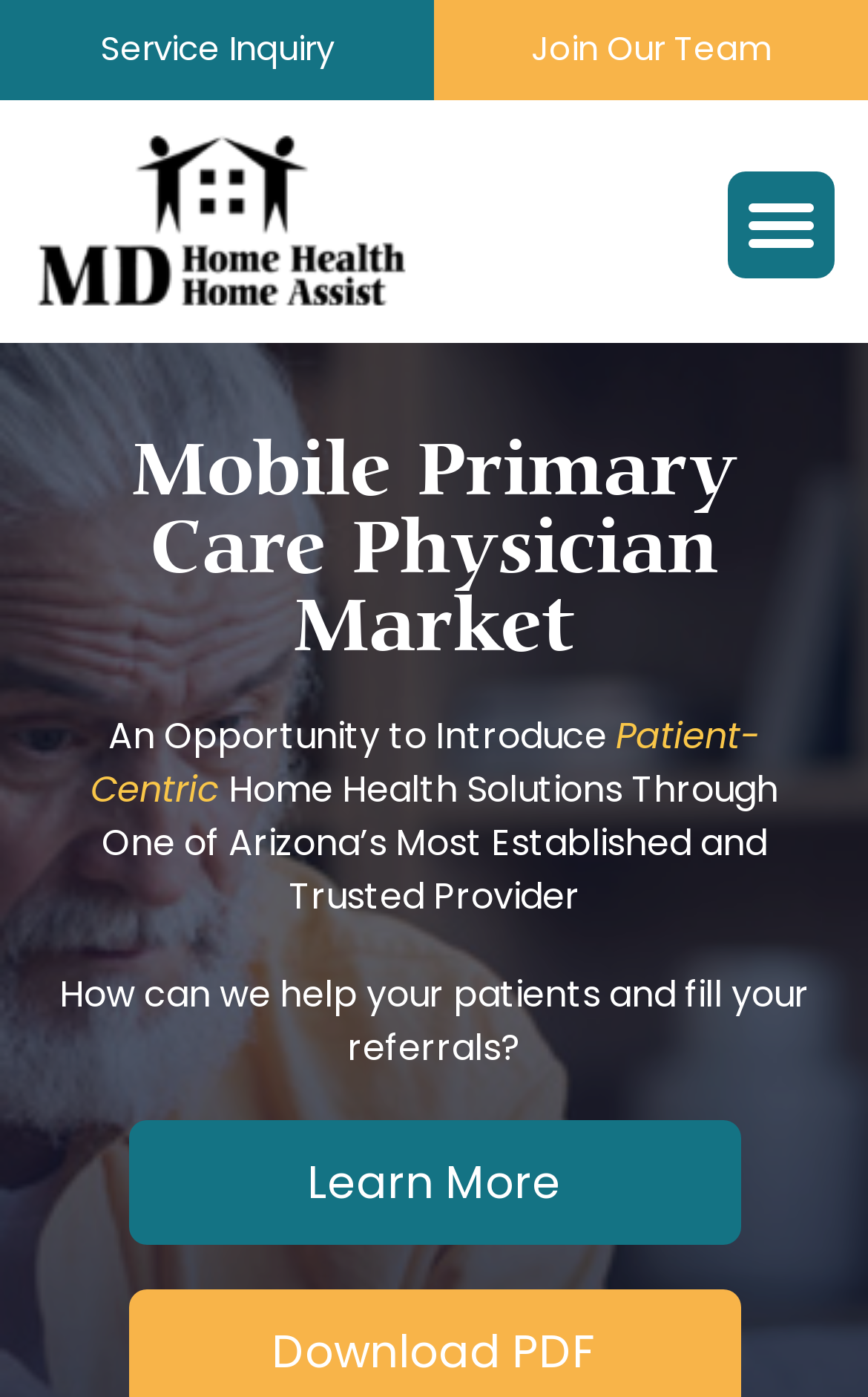Use one word or a short phrase to answer the question provided: 
What is the purpose of the 'Learn More' link?

To provide additional information